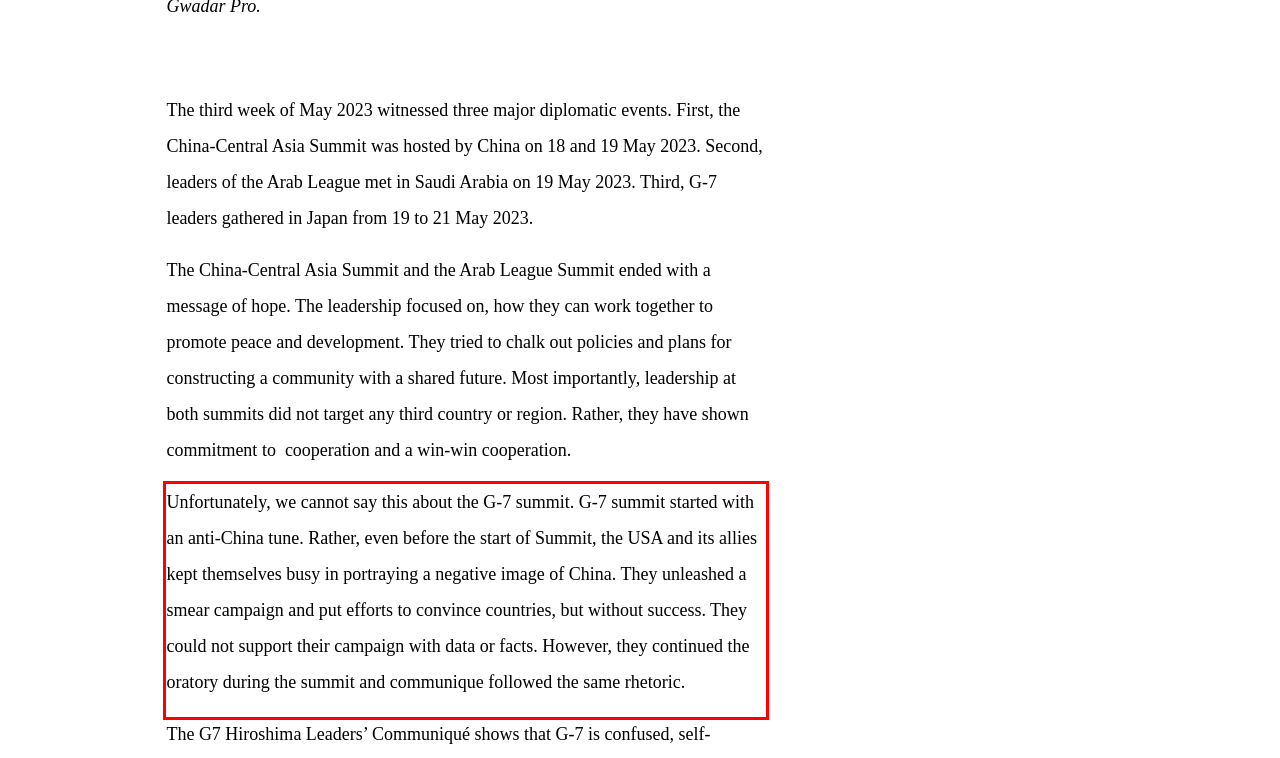You are provided with a screenshot of a webpage that includes a UI element enclosed in a red rectangle. Extract the text content inside this red rectangle.

Unfortunately, we cannot say this about the G-7 summit. G-7 summit started with an anti-China tune. Rather, even before the start of Summit, the USA and its allies kept themselves busy in portraying a negative image of China. They unleashed a smear campaign and put efforts to convince countries, but without success. They could not support their campaign with data or facts. However, they continued the oratory during the summit and communique followed the same rhetoric.